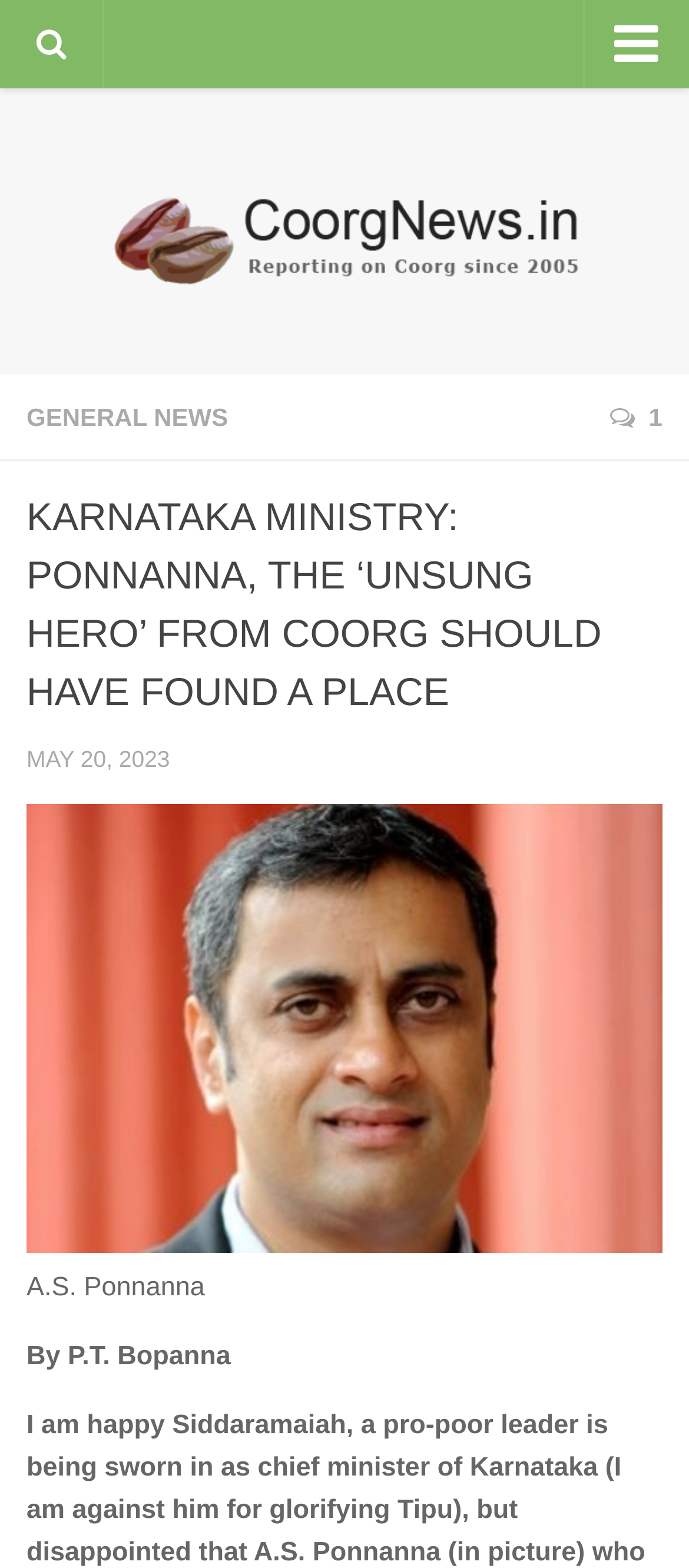Please identify the bounding box coordinates of the clickable area that will allow you to execute the instruction: "go to home page".

[0.0, 0.056, 1.0, 0.098]